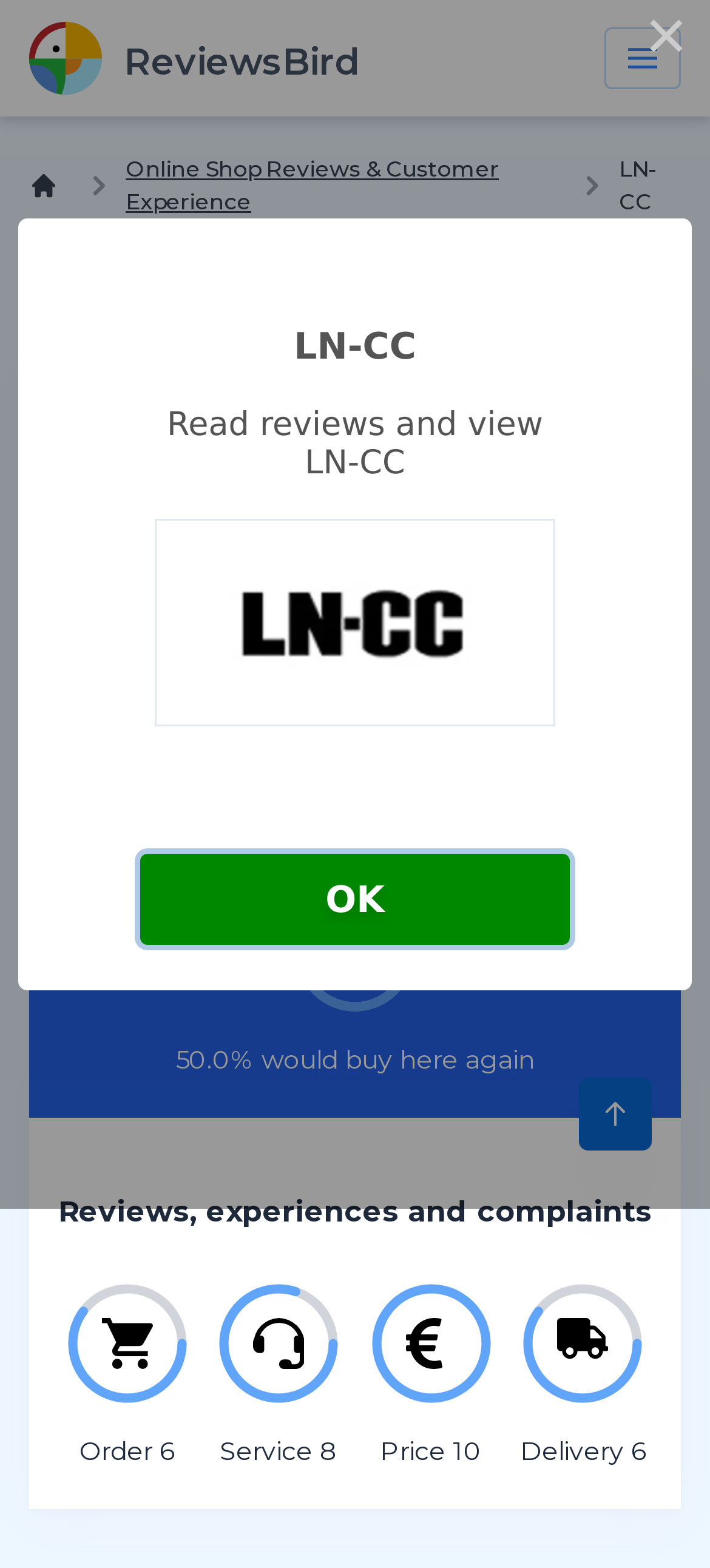Determine the coordinates of the bounding box that should be clicked to complete the instruction: "Click the Scroll to Top link". The coordinates should be represented by four float numbers between 0 and 1: [left, top, right, bottom].

[0.815, 0.687, 0.918, 0.734]